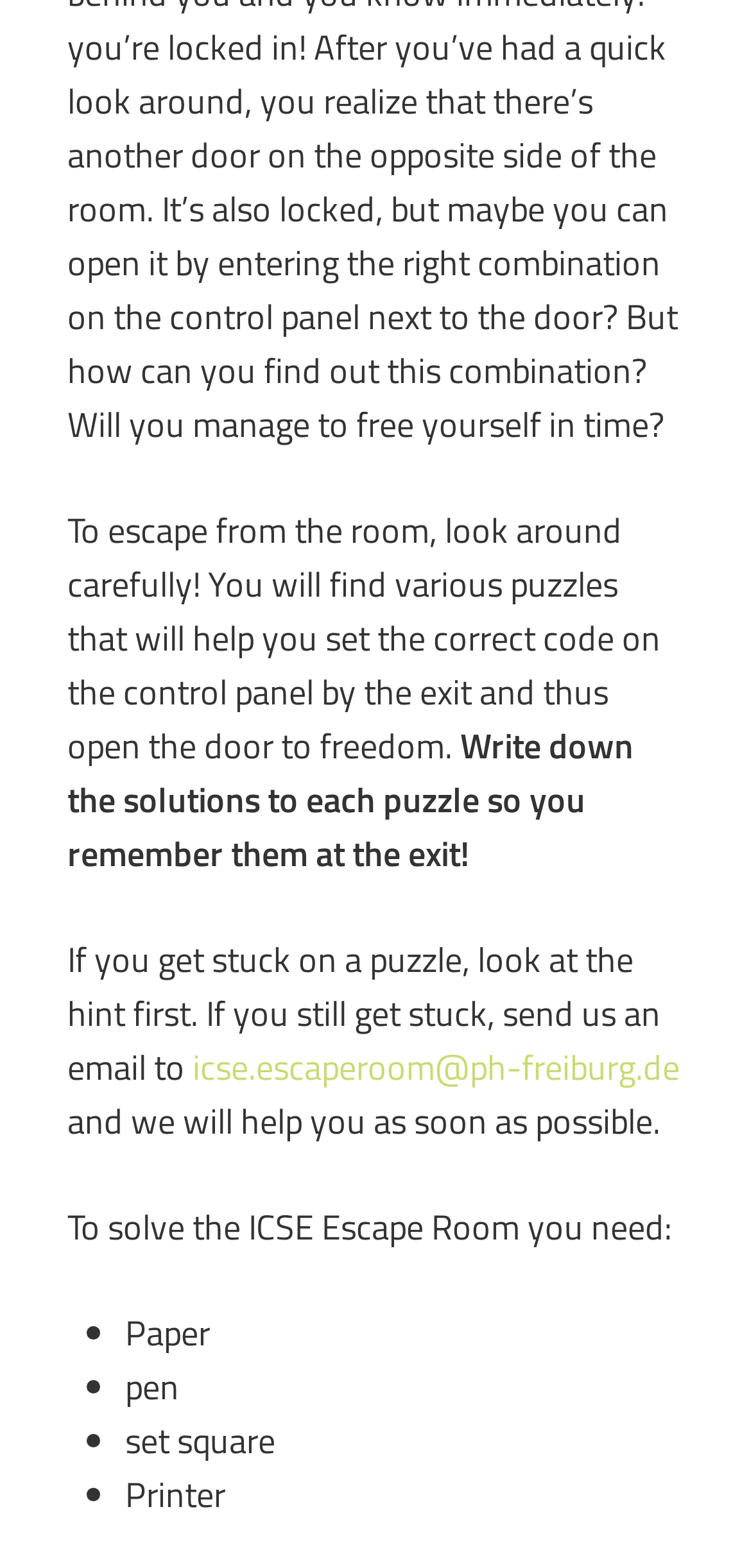Please look at the image and answer the question with a detailed explanation: What is the location of the control panel?

The control panel is located by the exit, where I need to set the correct code to open the door to freedom, as mentioned in the introductory text.